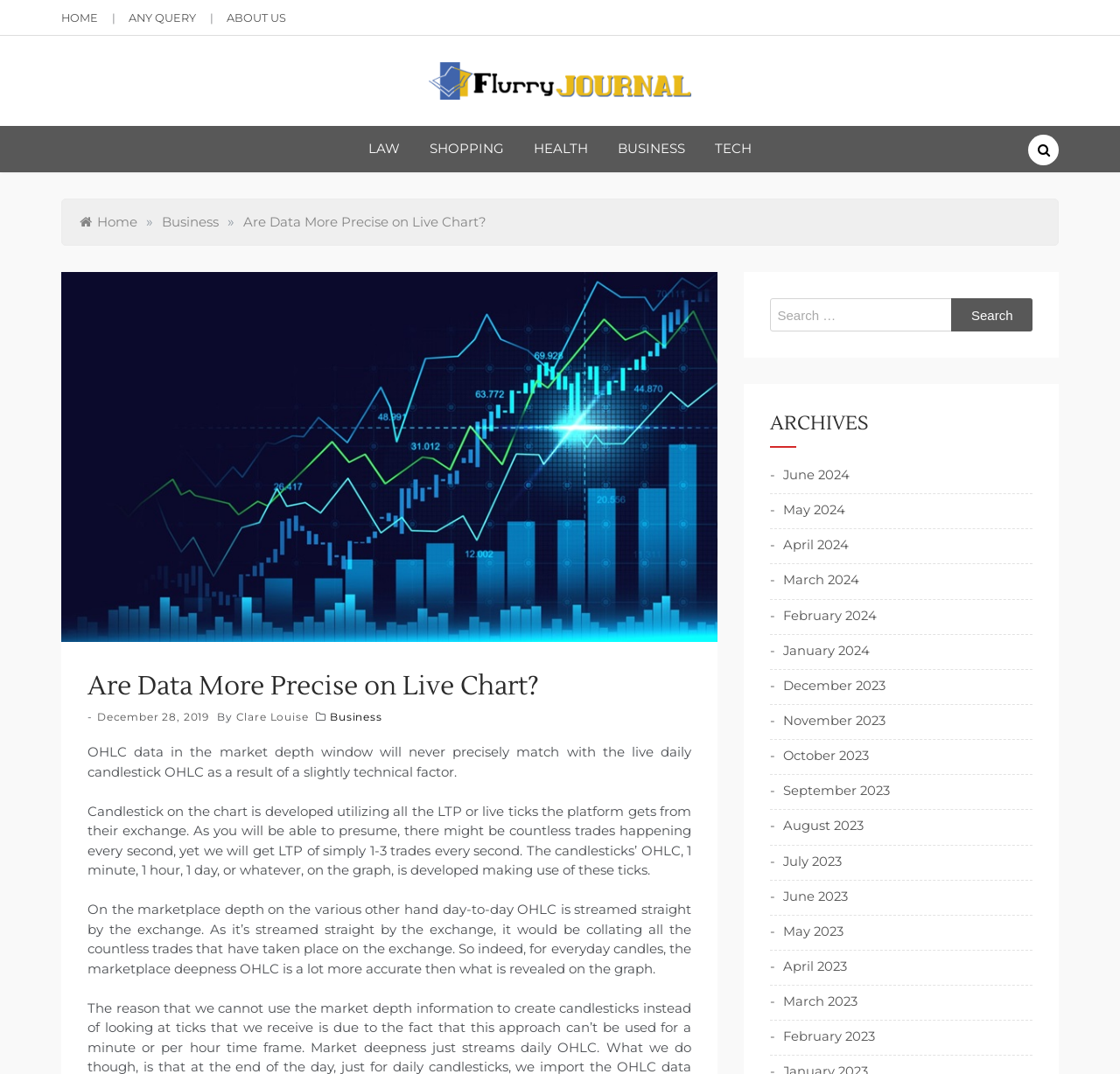Provide a short answer to the following question with just one word or phrase: Who is the author of the article?

Clare Louise